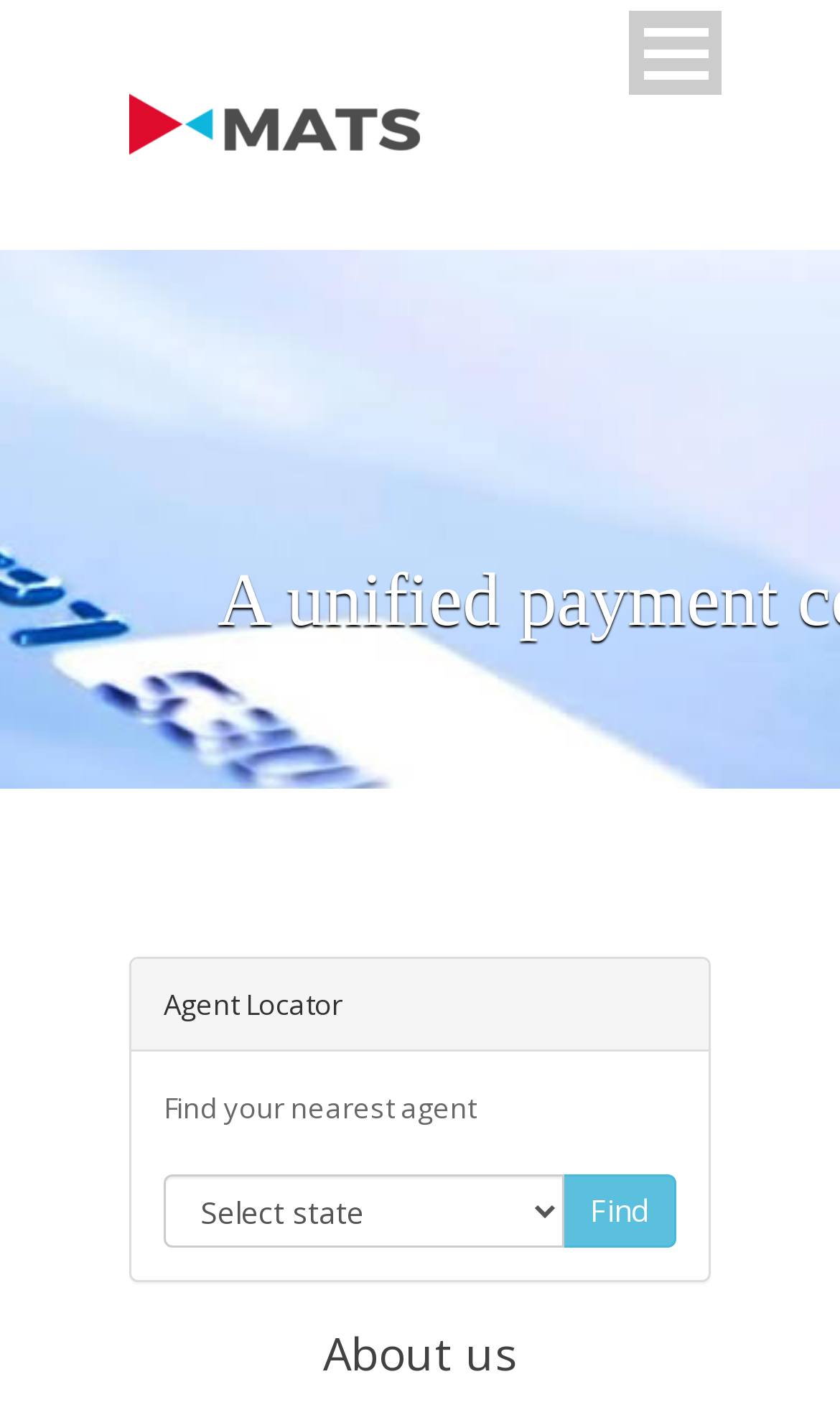Create a detailed summary of all the visual and textual information on the webpage.

The webpage is about "MATS" and its "About Us" section. At the top left, there is a link, and to the right of it, there is a button labeled "Open Menu". Below these elements, there is a horizontal navigation menu with 7 links: "Home", "About Us", "How it works", "Services", "Partners", "Get Help", and "Contact Us". 

Below the navigation menu, there is a section with a heading "About us" at the bottom. Above this heading, there is a section with a static text "Agent Locator" and a description "Find your nearest agent" below it. To the right of the description, there is a layout table containing a combobox and a button labeled "Find". The combobox is not expanded.